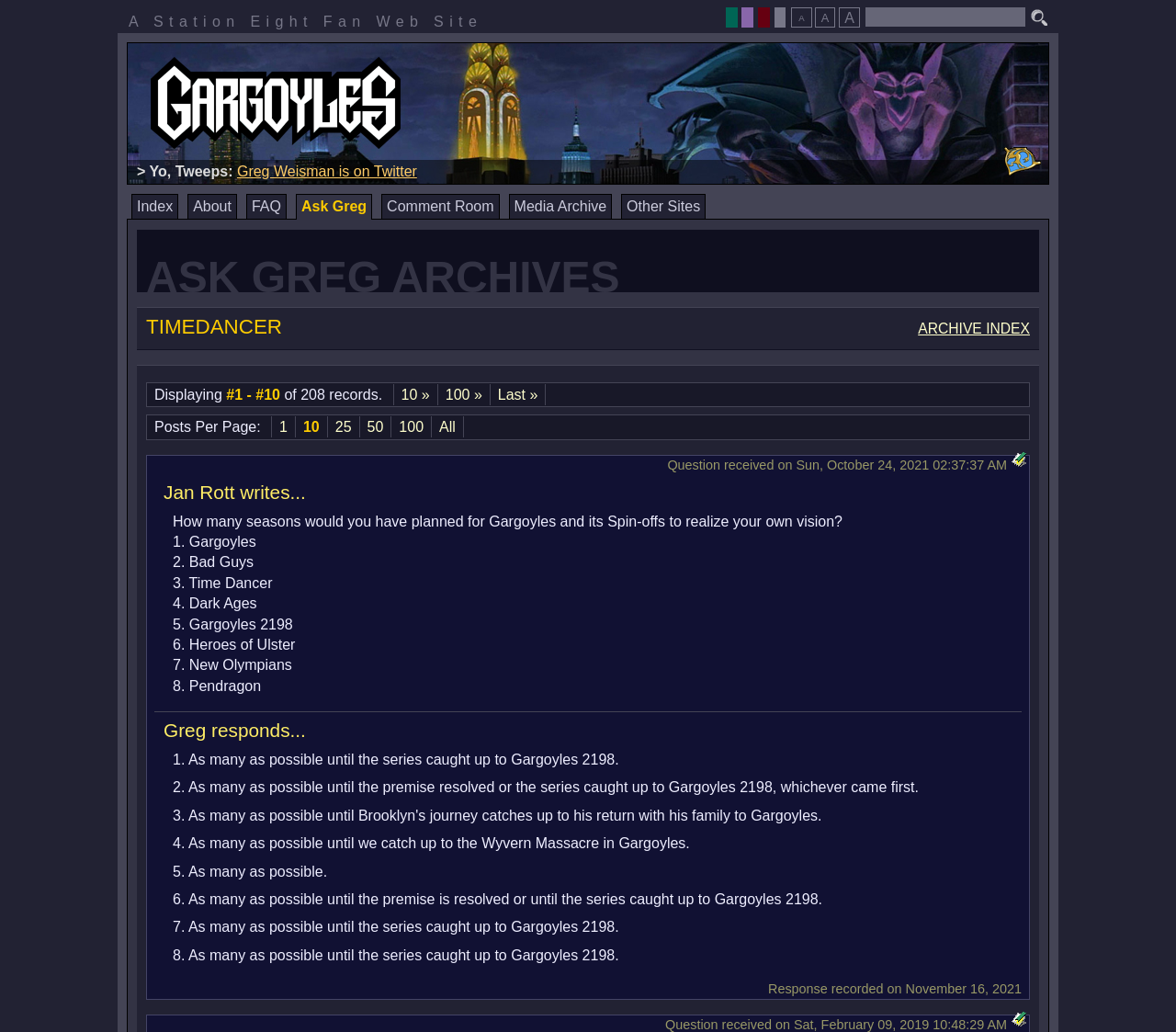Answer the question in one word or a short phrase:
What is the name of the fan web site?

A Station Eight Fan Web Site